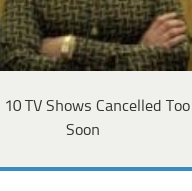Analyze the image and deliver a detailed answer to the question: What type of approach does the image suggest?

The caption describes the combination of text and background in the image as suggesting a professional yet intriguing approach, implying that the image presents a balance between a formal and engaging tone.